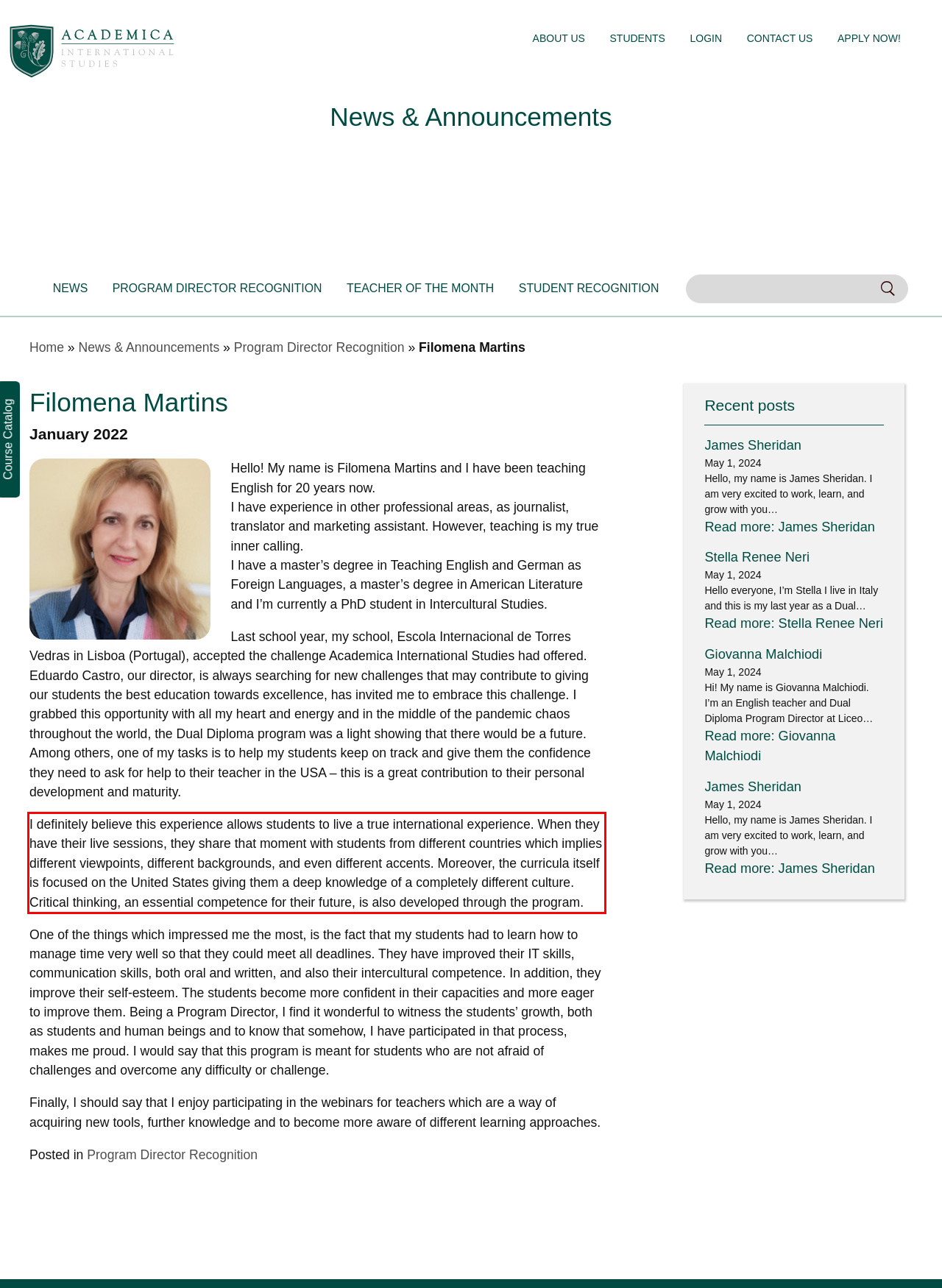Identify and transcribe the text content enclosed by the red bounding box in the given screenshot.

I definitely believe this experience allows students to live a true international experience. When they have their live sessions, they share that moment with students from different countries which implies different viewpoints, different backgrounds, and even different accents. Moreover, the curricula itself is focused on the United States giving them a deep knowledge of a completely different culture. Critical thinking, an essential competence for their future, is also developed through the program.